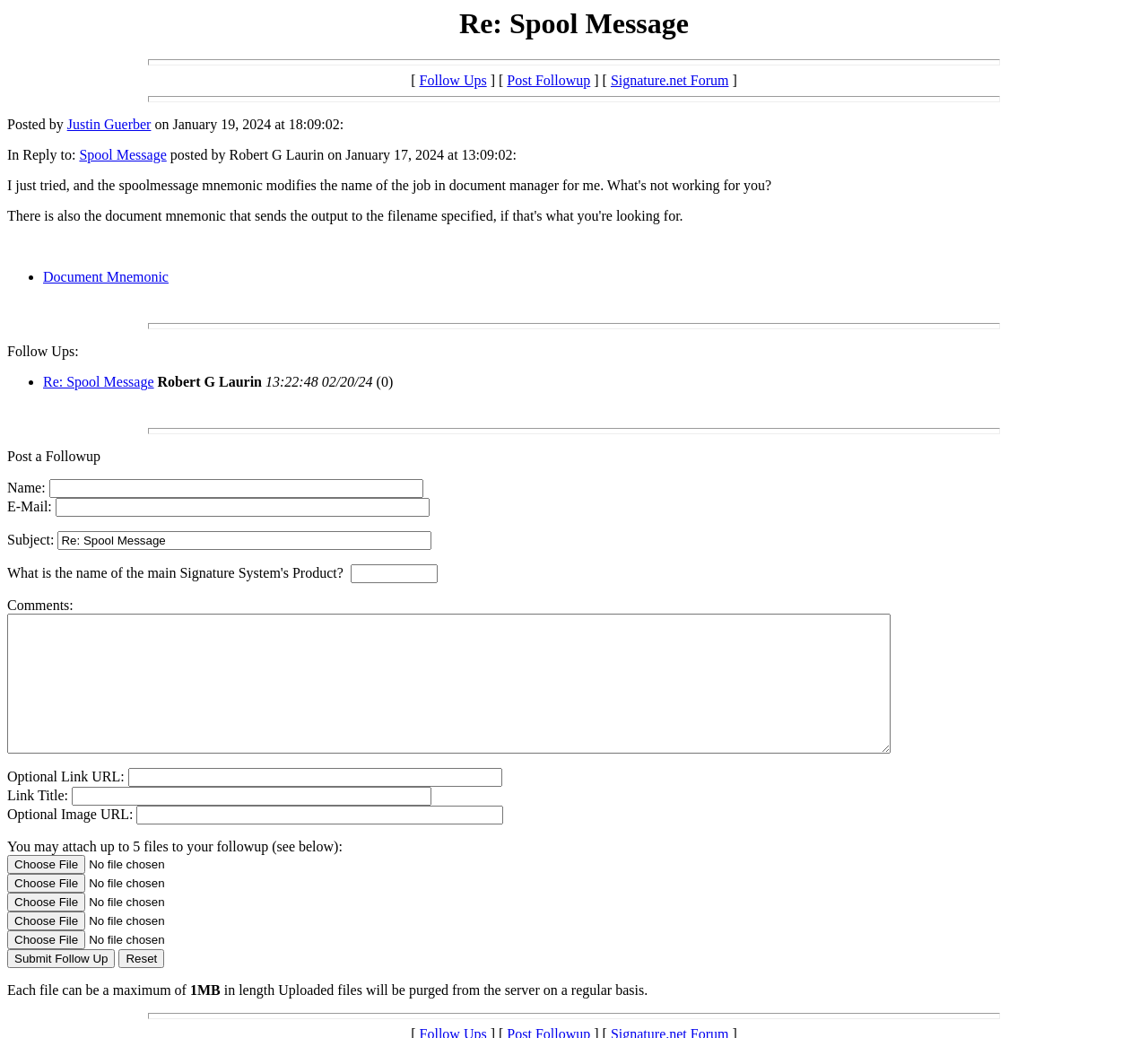Please analyze the image and provide a thorough answer to the question:
What is the maximum size of an uploaded file?

I found the answer by reading the text 'Each file can be a maximum of 1MB in length'.